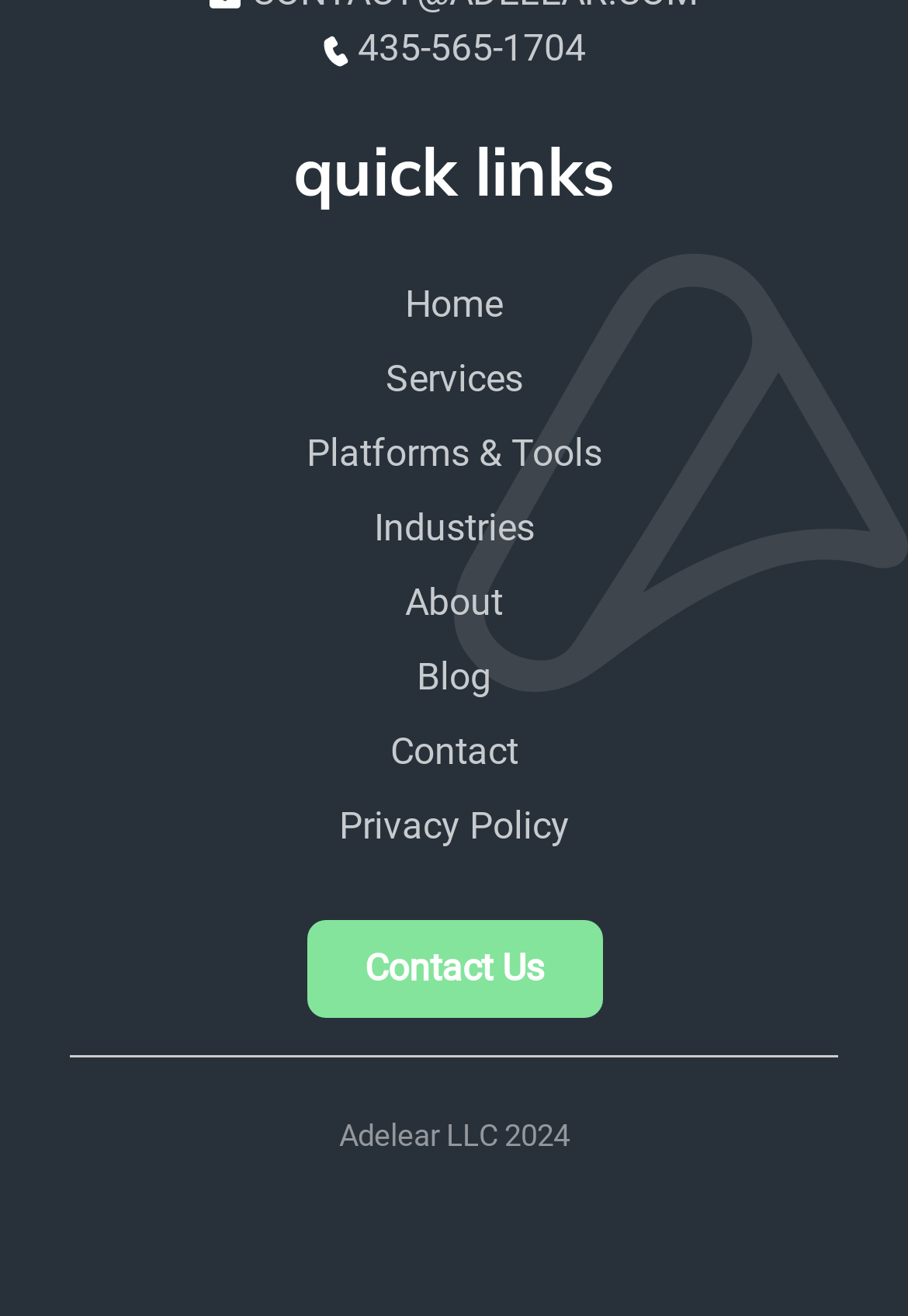Please specify the bounding box coordinates for the clickable region that will help you carry out the instruction: "go to home page".

[0.446, 0.214, 0.554, 0.248]